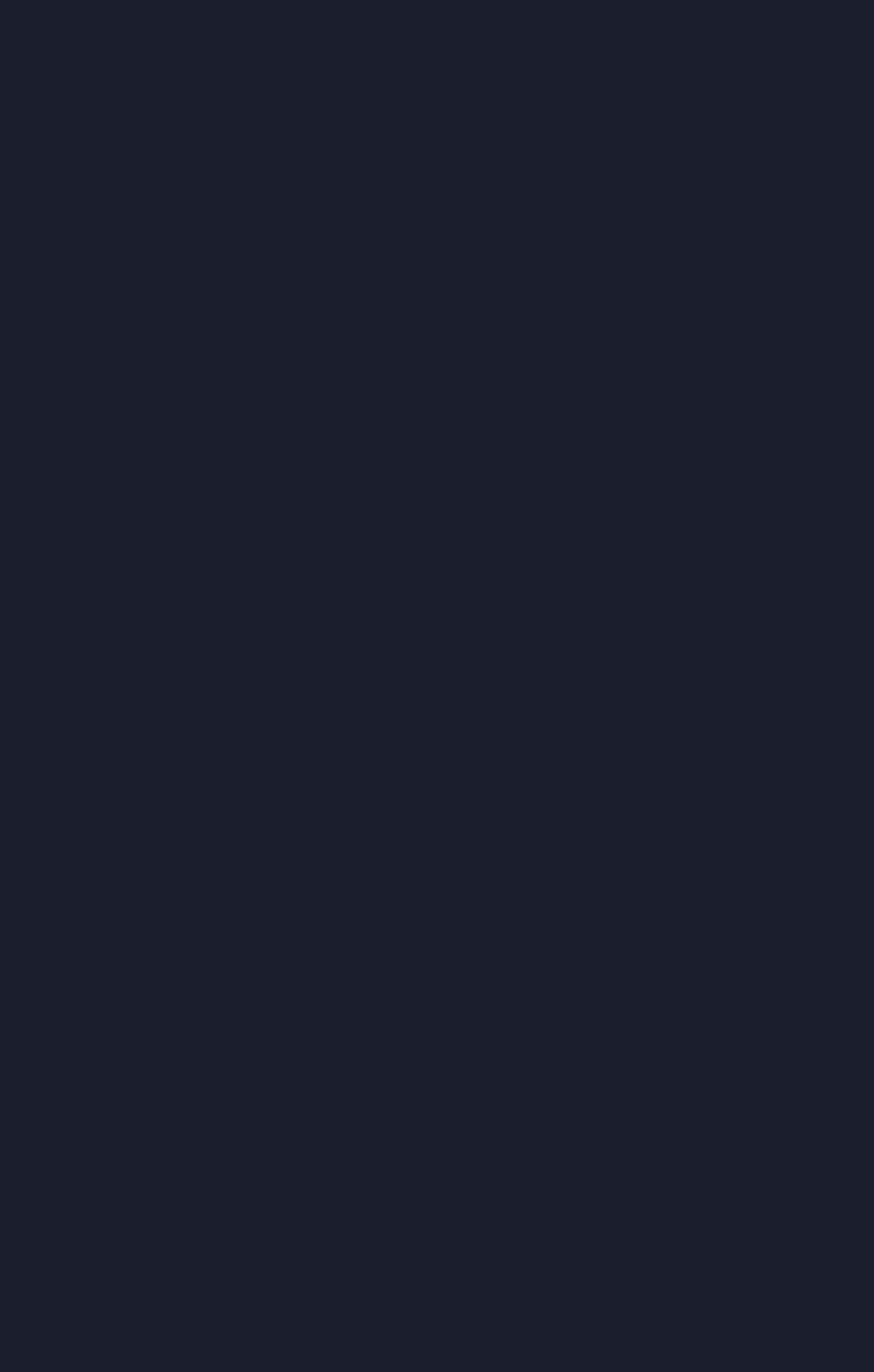Examine the image carefully and respond to the question with a detailed answer: 
What is the last item in the top menu?

I looked at the top menu and found that the last item is 'Follow', which is located at the bottom of the menu.